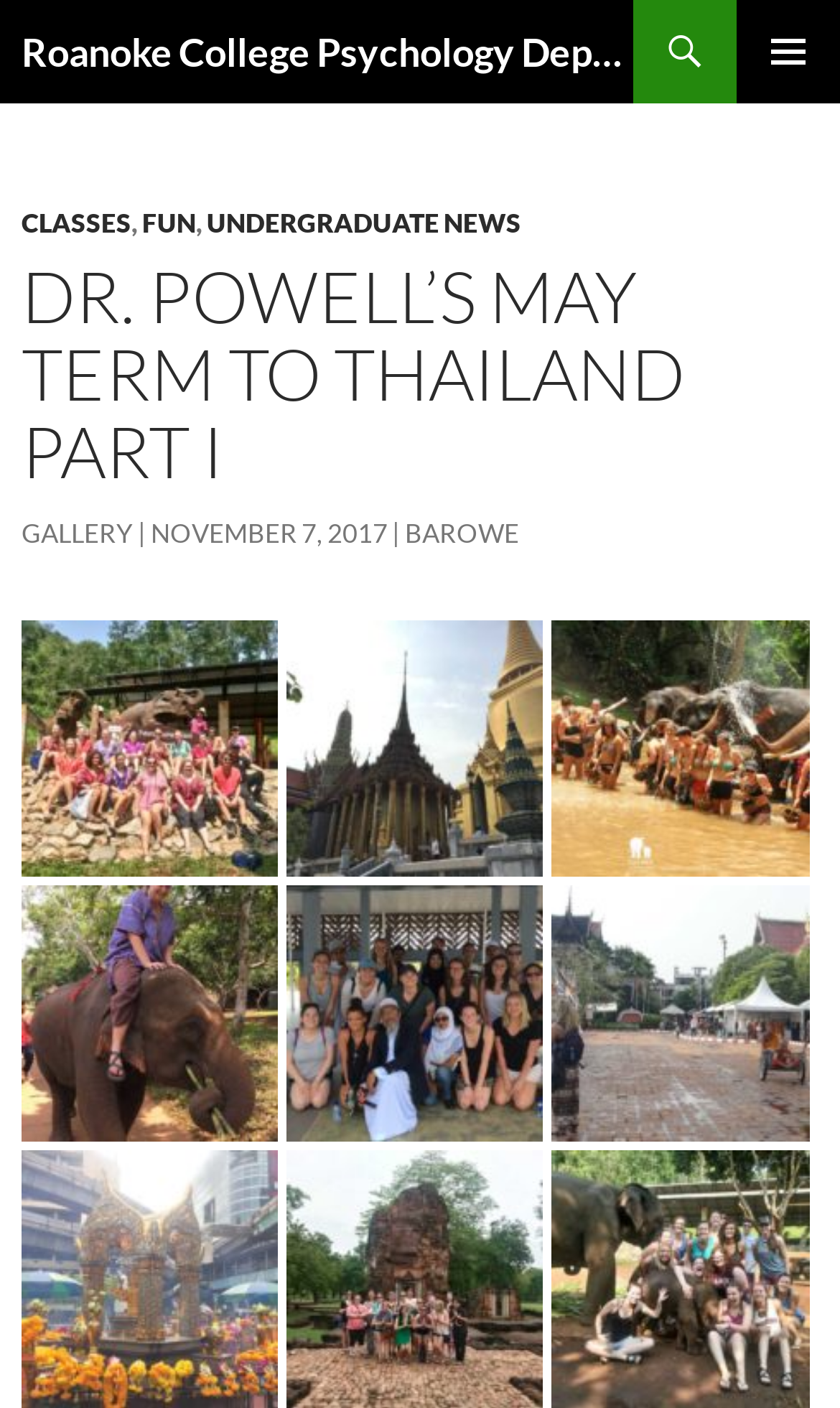Please answer the following question using a single word or phrase: 
How many figures are on this webpage?

15